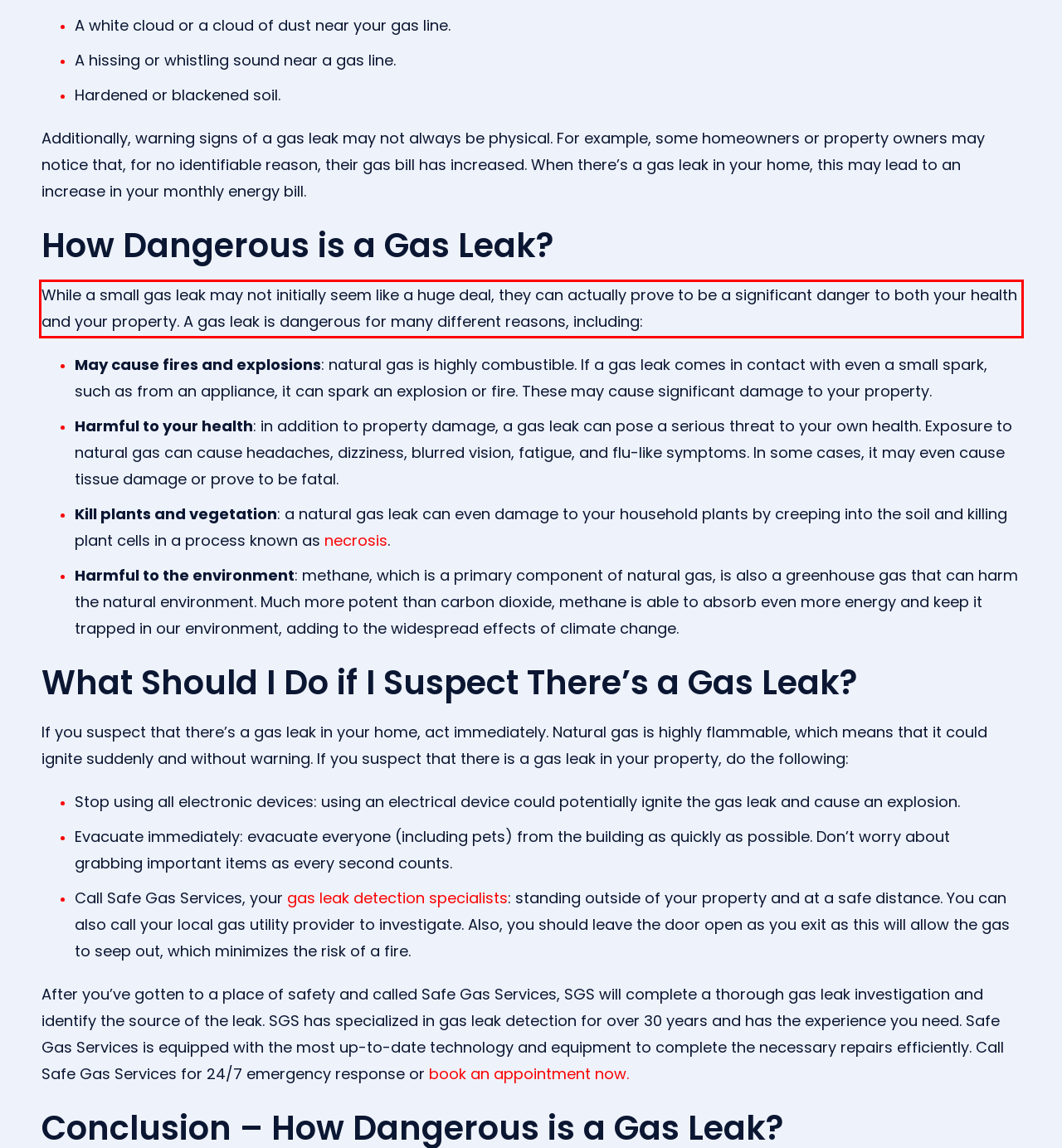From the screenshot of the webpage, locate the red bounding box and extract the text contained within that area.

While a small gas leak may not initially seem like a huge deal, they can actually prove to be a significant danger to both your health and your property. A gas leak is dangerous for many different reasons, including: